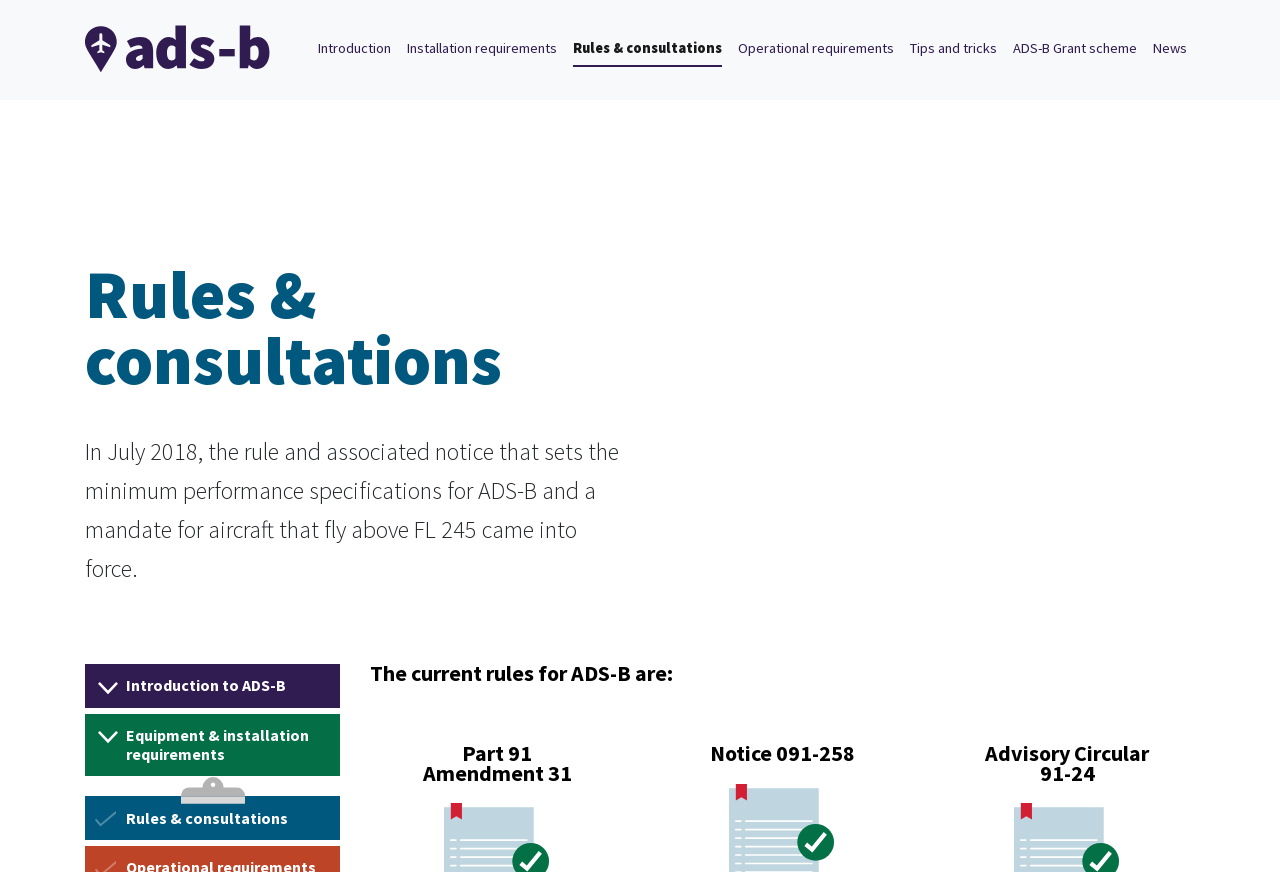Please locate the bounding box coordinates of the element that should be clicked to achieve the given instruction: "Click on The New Zealand ADS-B system".

[0.066, 0.0, 0.214, 0.115]